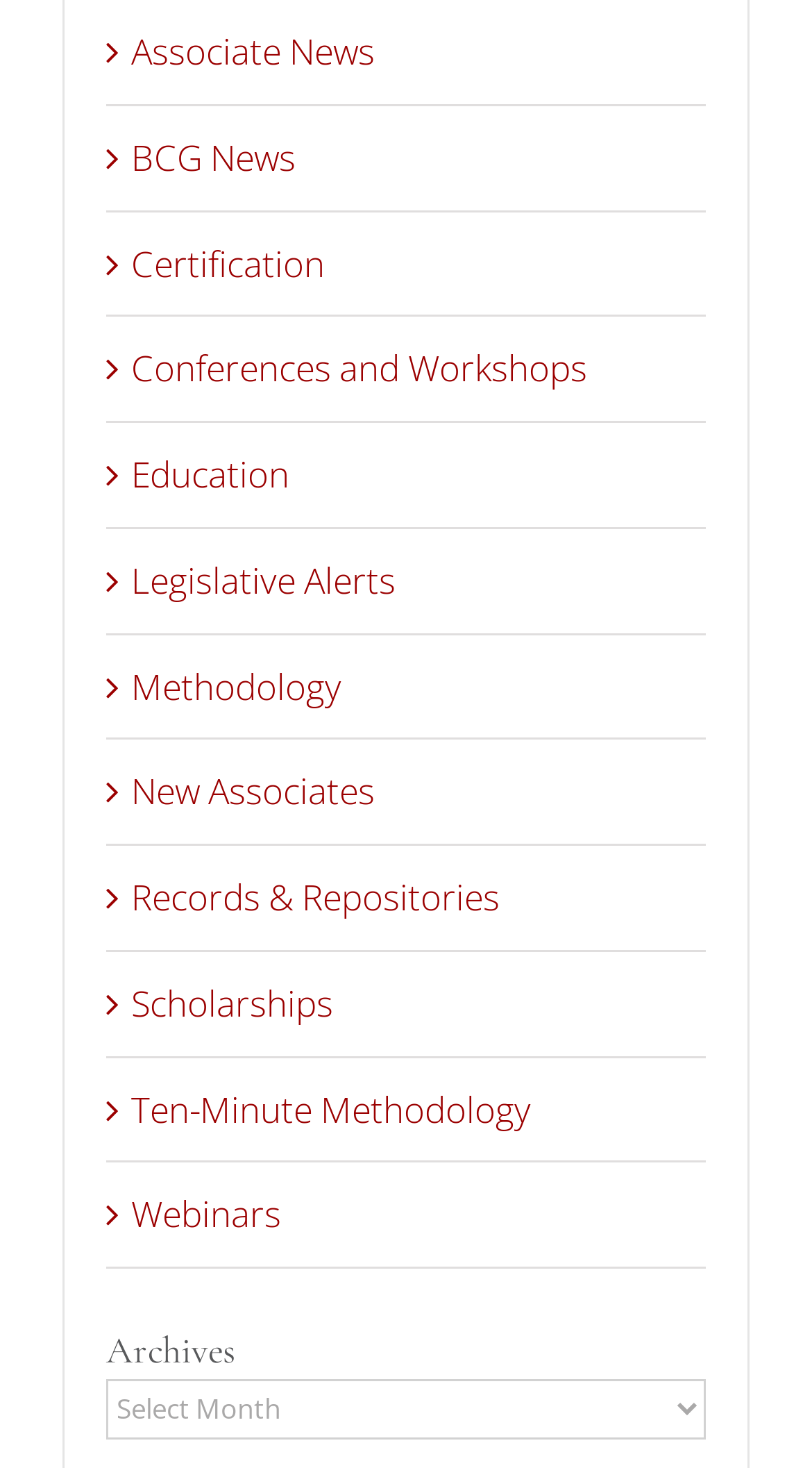Identify the bounding box coordinates of the area you need to click to perform the following instruction: "Go to Certification".

[0.162, 0.158, 0.844, 0.201]